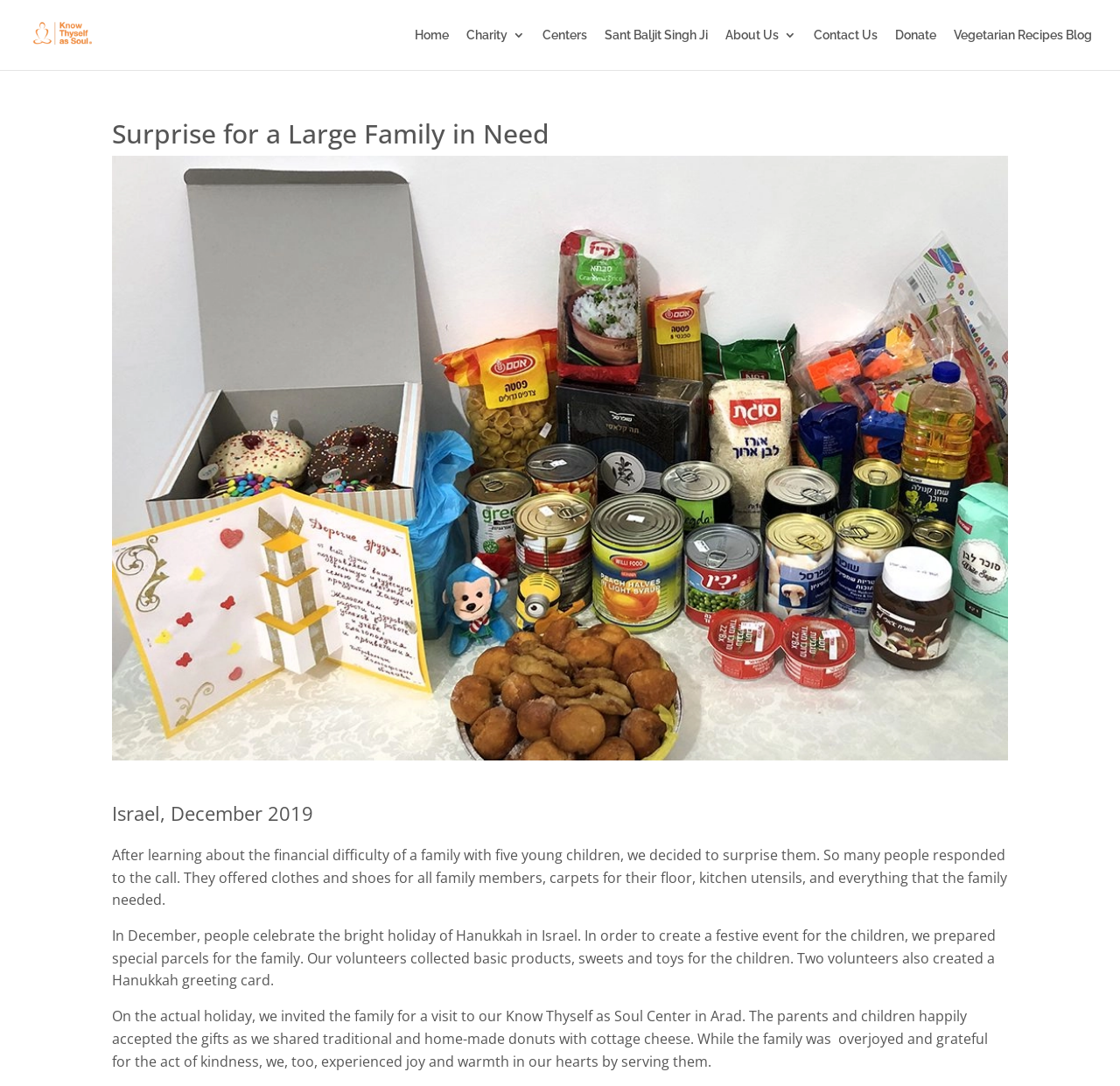Pinpoint the bounding box coordinates of the clickable area necessary to execute the following instruction: "Click on the 'Prev' link". The coordinates should be given as four float numbers between 0 and 1, namely [left, top, right, bottom].

None